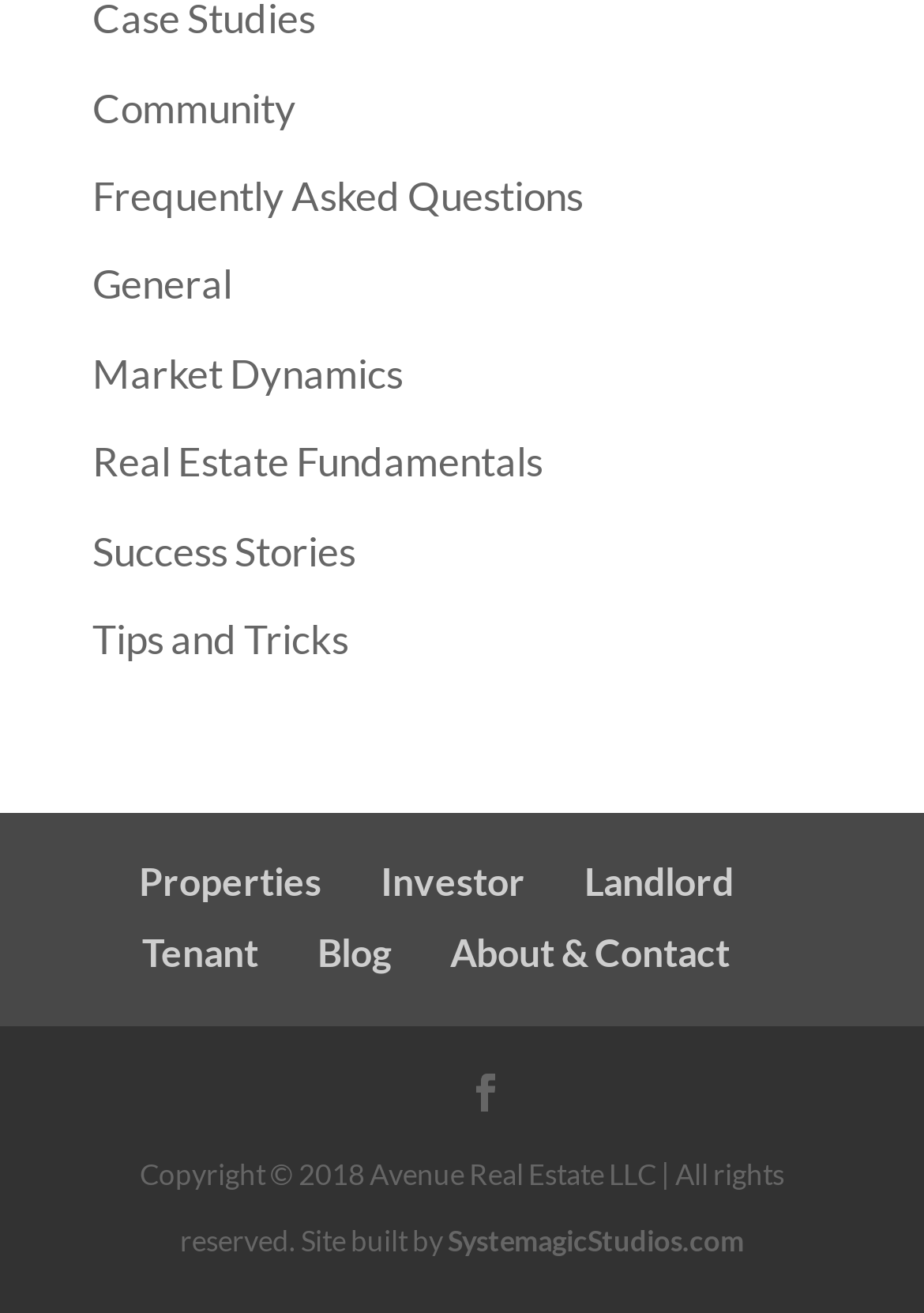Locate the bounding box coordinates of the segment that needs to be clicked to meet this instruction: "Visit Frequently Asked Questions".

[0.1, 0.13, 0.631, 0.168]